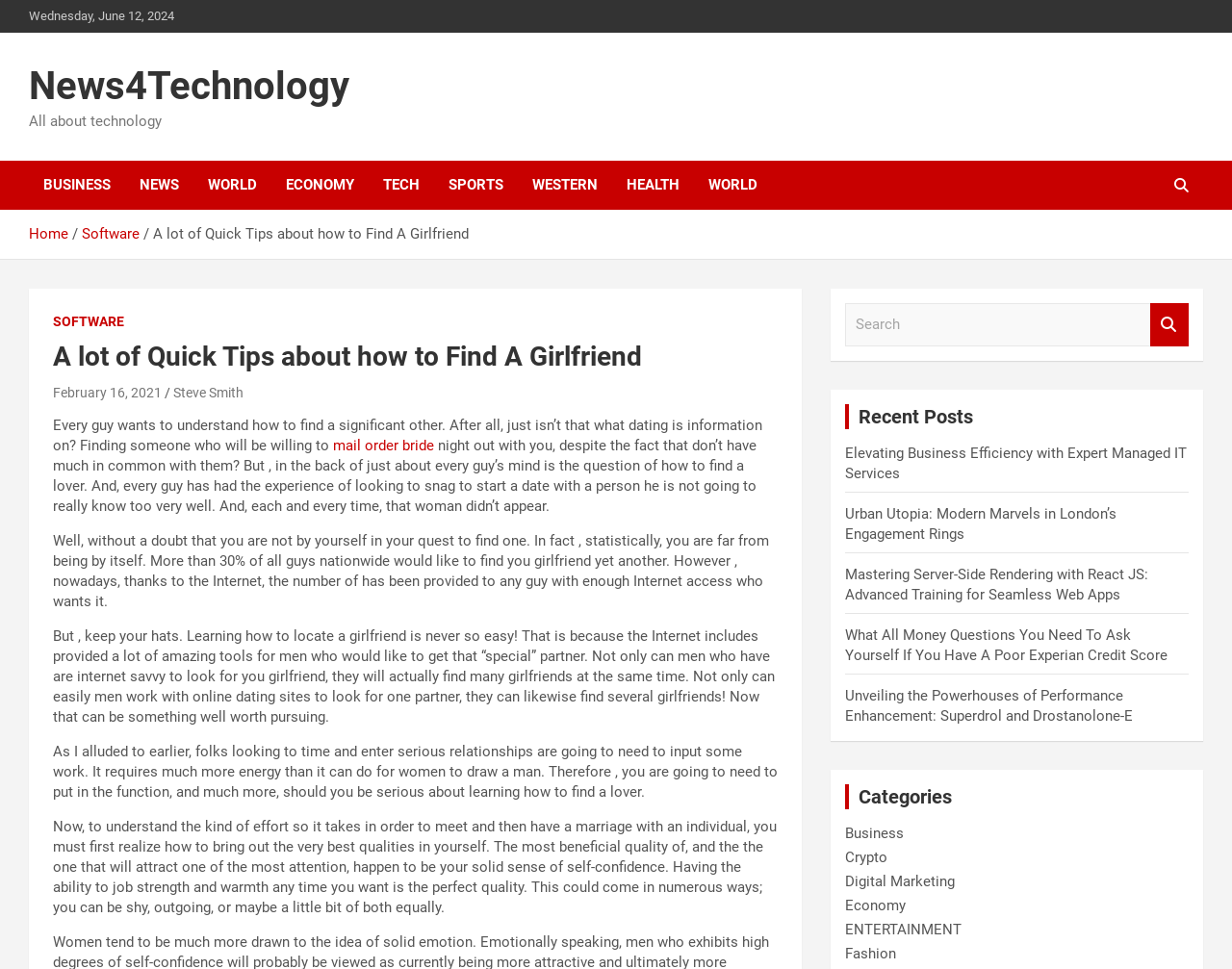Determine the webpage's heading and output its text content.

A lot of Quick Tips about how to Find A Girlfriend